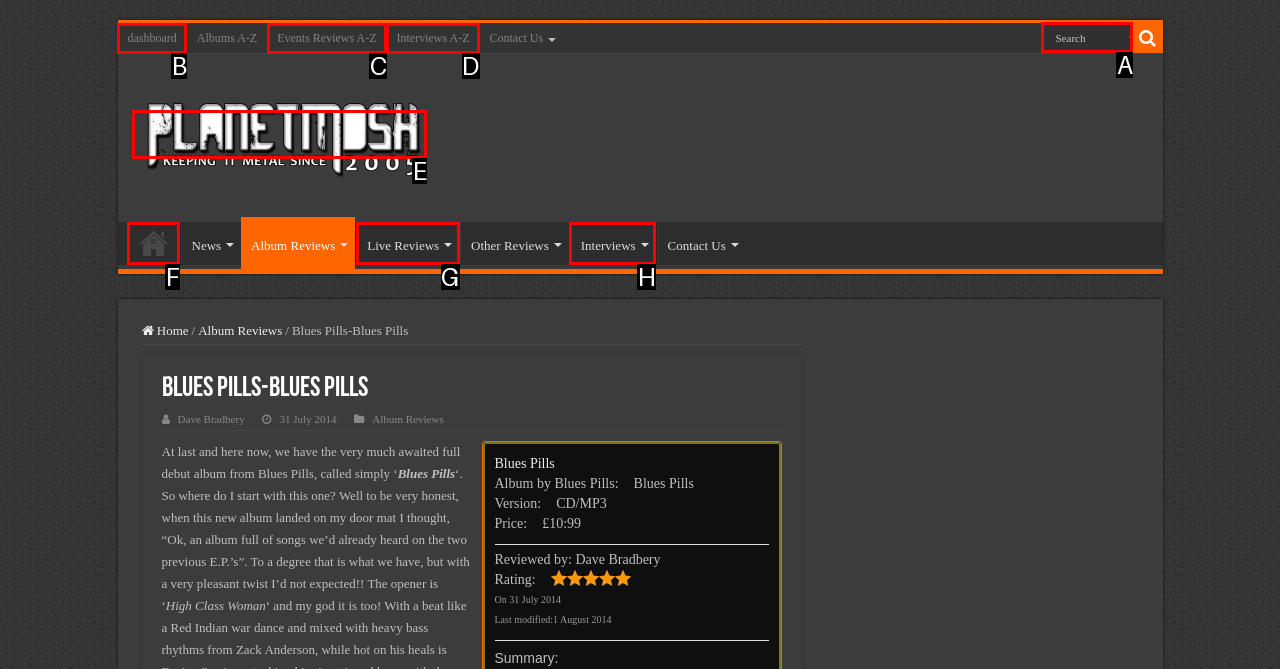Which HTML element should be clicked to perform the following task: Search for something
Reply with the letter of the appropriate option.

A